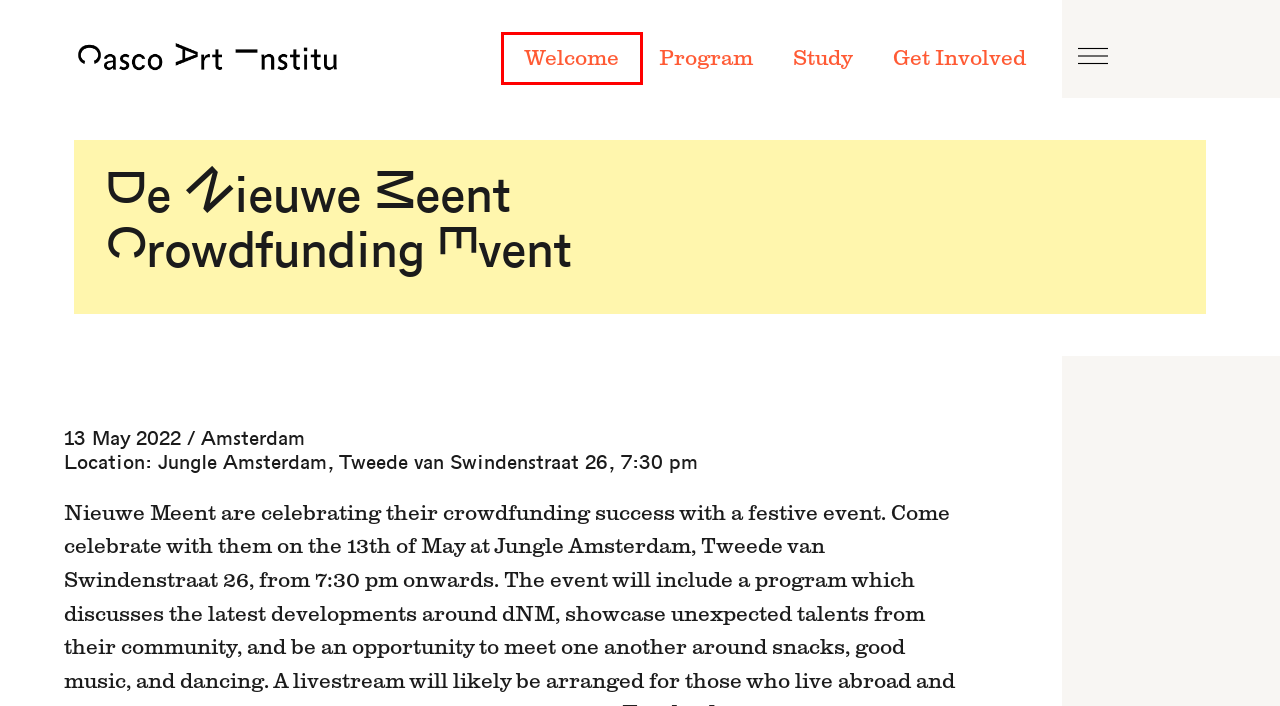Given a webpage screenshot with a red bounding box around a particular element, identify the best description of the new webpage that will appear after clicking on the element inside the red bounding box. Here are the candidates:
A. Program - Casco Art Institute
B. Access Note - Casco Art Institute
C. Team - Casco Art Institute
D. Visit Casco - Casco Art Institute
E. Study - Casco Art Institute
F. Casco Art Institute: Working for the Commons - Casco Art Institute
G. Get Involved - Casco Art Institute
H. Foundation - Casco Art Institute

F